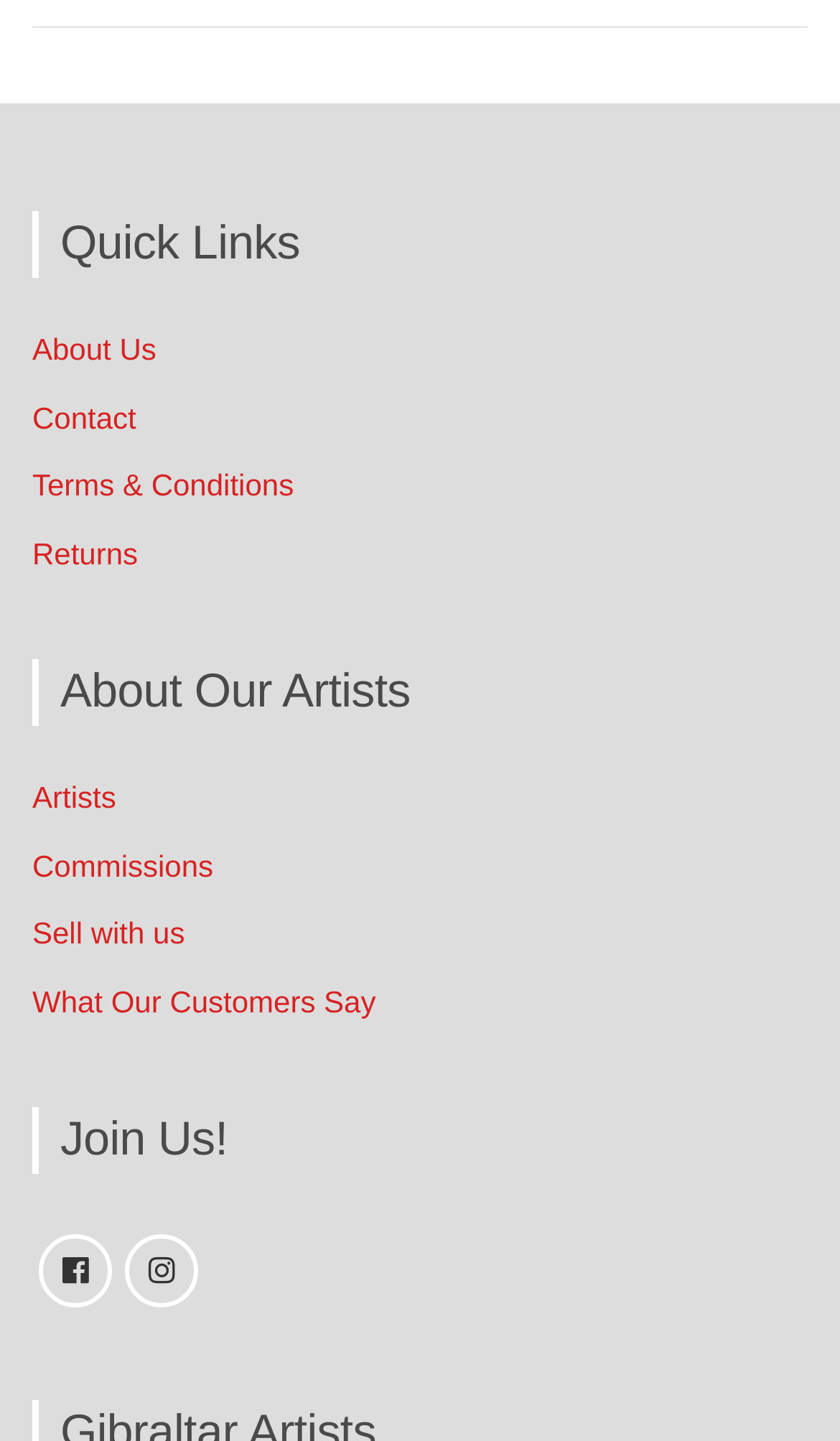Determine the bounding box coordinates of the target area to click to execute the following instruction: "Follow on Facebook."

[0.046, 0.856, 0.133, 0.907]